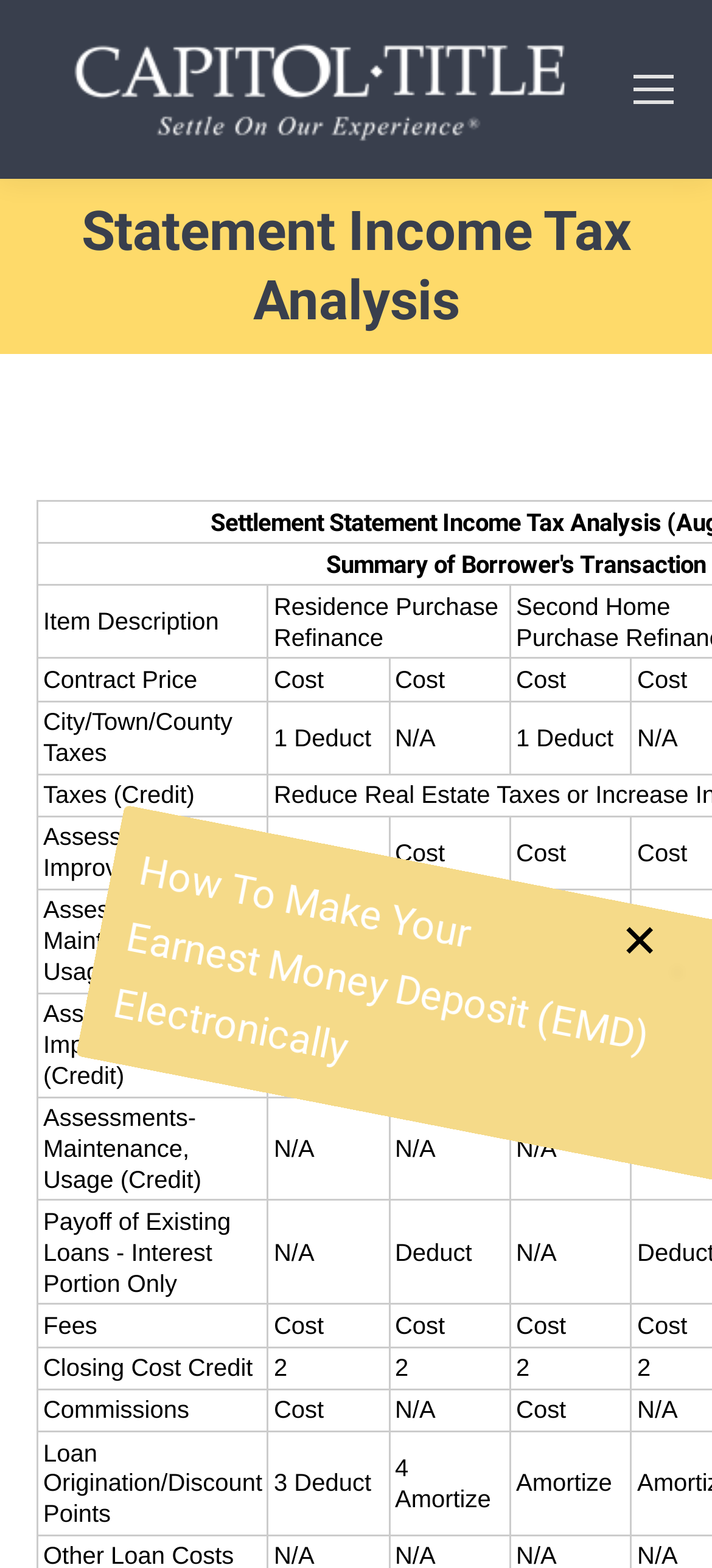What is the company name in the logo?
Using the image provided, answer with just one word or phrase.

Capitol Title Group